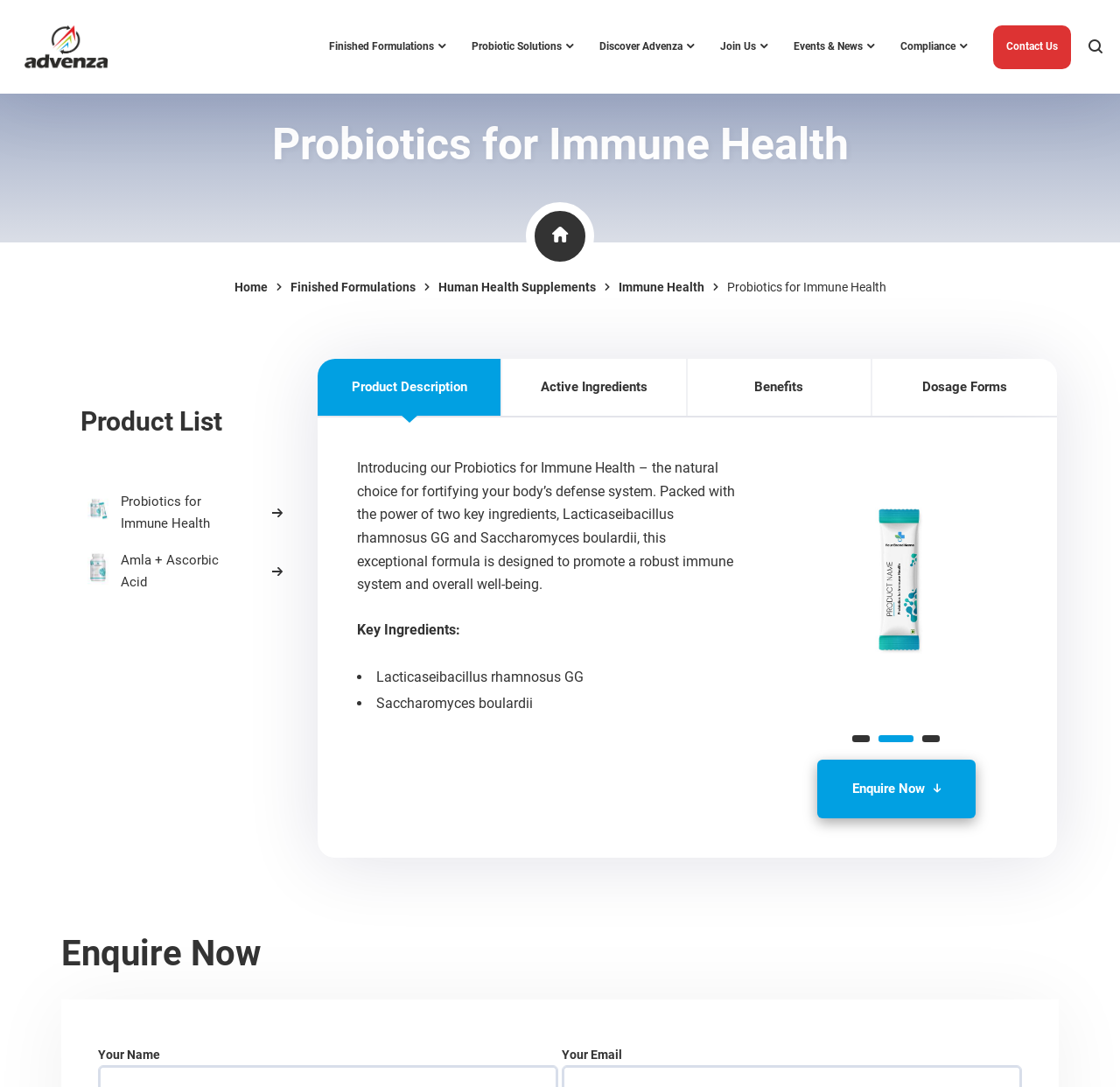Identify the bounding box coordinates for the element you need to click to achieve the following task: "Enquire about the product". Provide the bounding box coordinates as four float numbers between 0 and 1, in the form [left, top, right, bottom].

[0.729, 0.699, 0.871, 0.753]